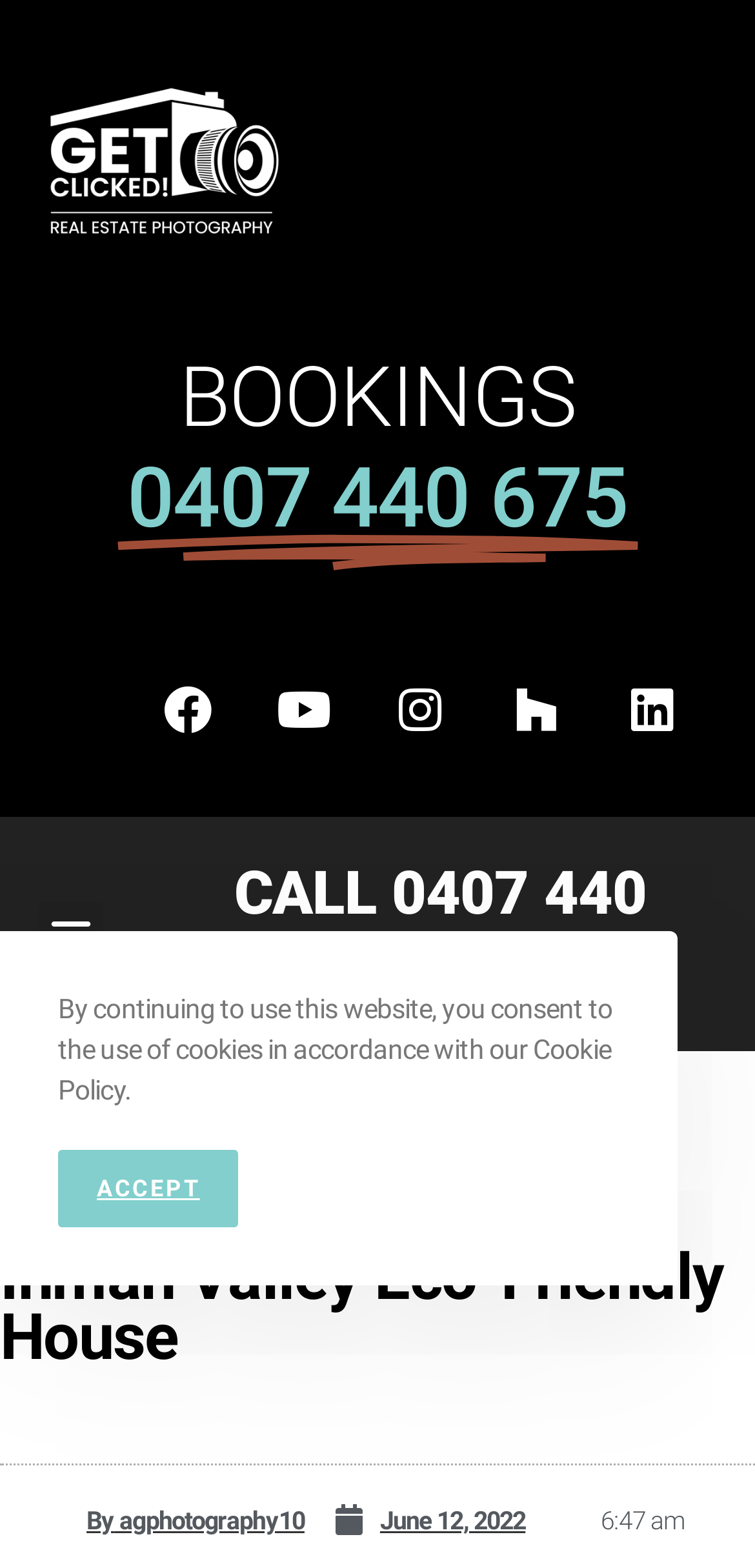Provide the bounding box coordinates for the UI element that is described as: "By agphotography10".

[0.053, 0.953, 0.403, 0.986]